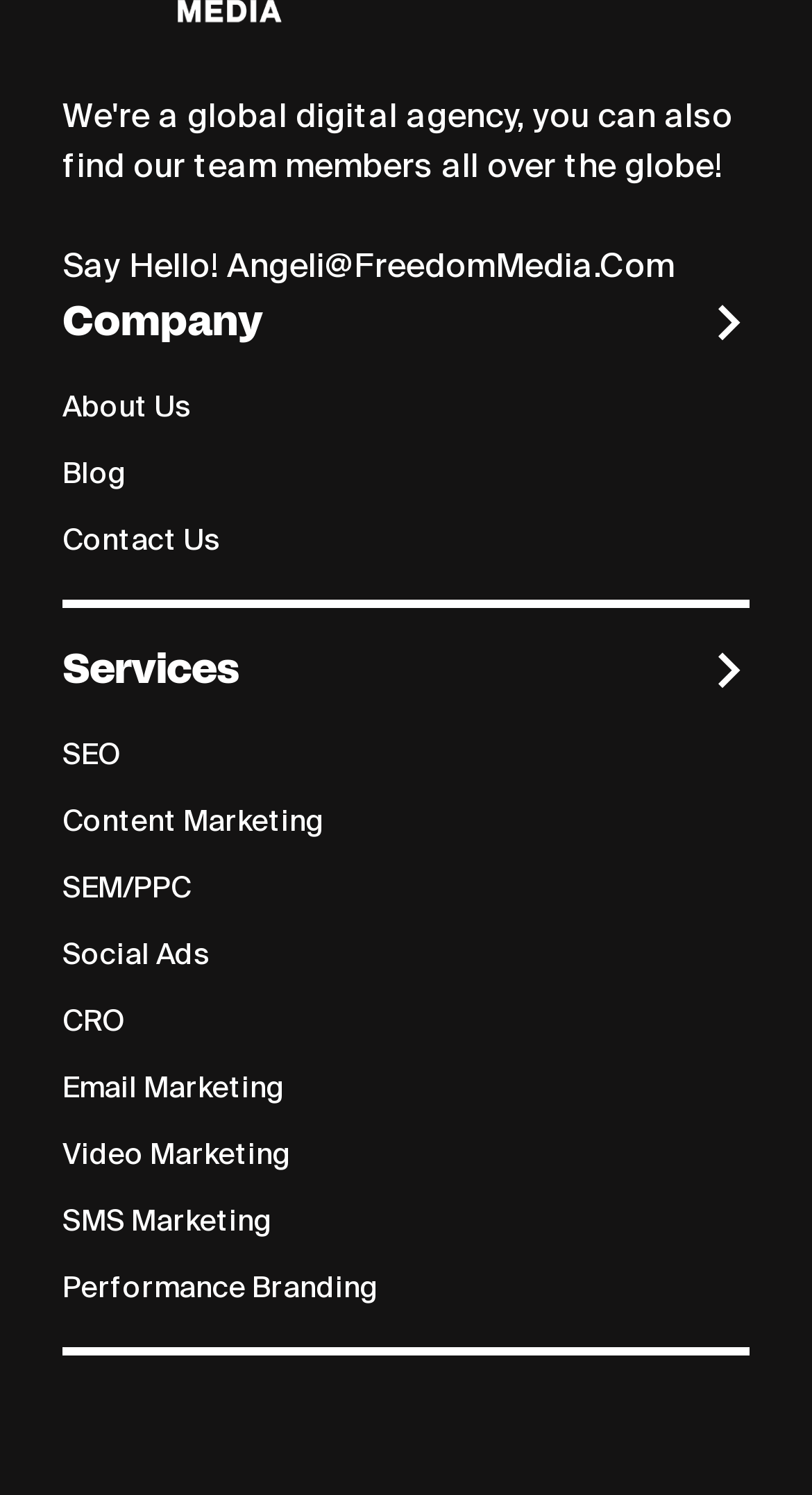What is the purpose of the 'About Us' link?
Please ensure your answer to the question is detailed and covers all necessary aspects.

The 'About Us' link is likely intended to provide information about the company, its history, mission, and values, which can help users understand the company's background and purpose.